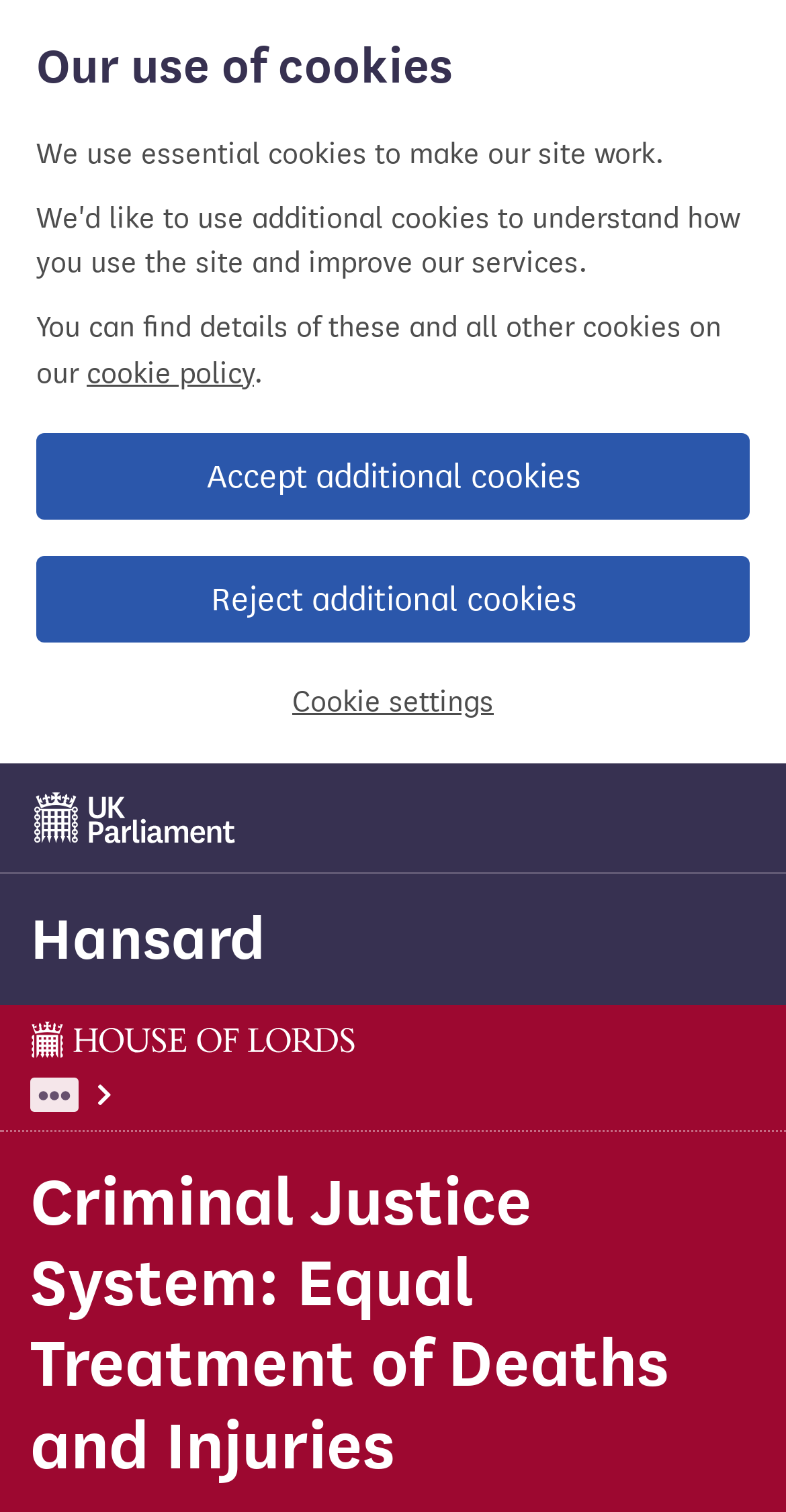Determine the bounding box coordinates for the region that must be clicked to execute the following instruction: "view House of Lords page".

[0.031, 0.672, 0.962, 0.705]